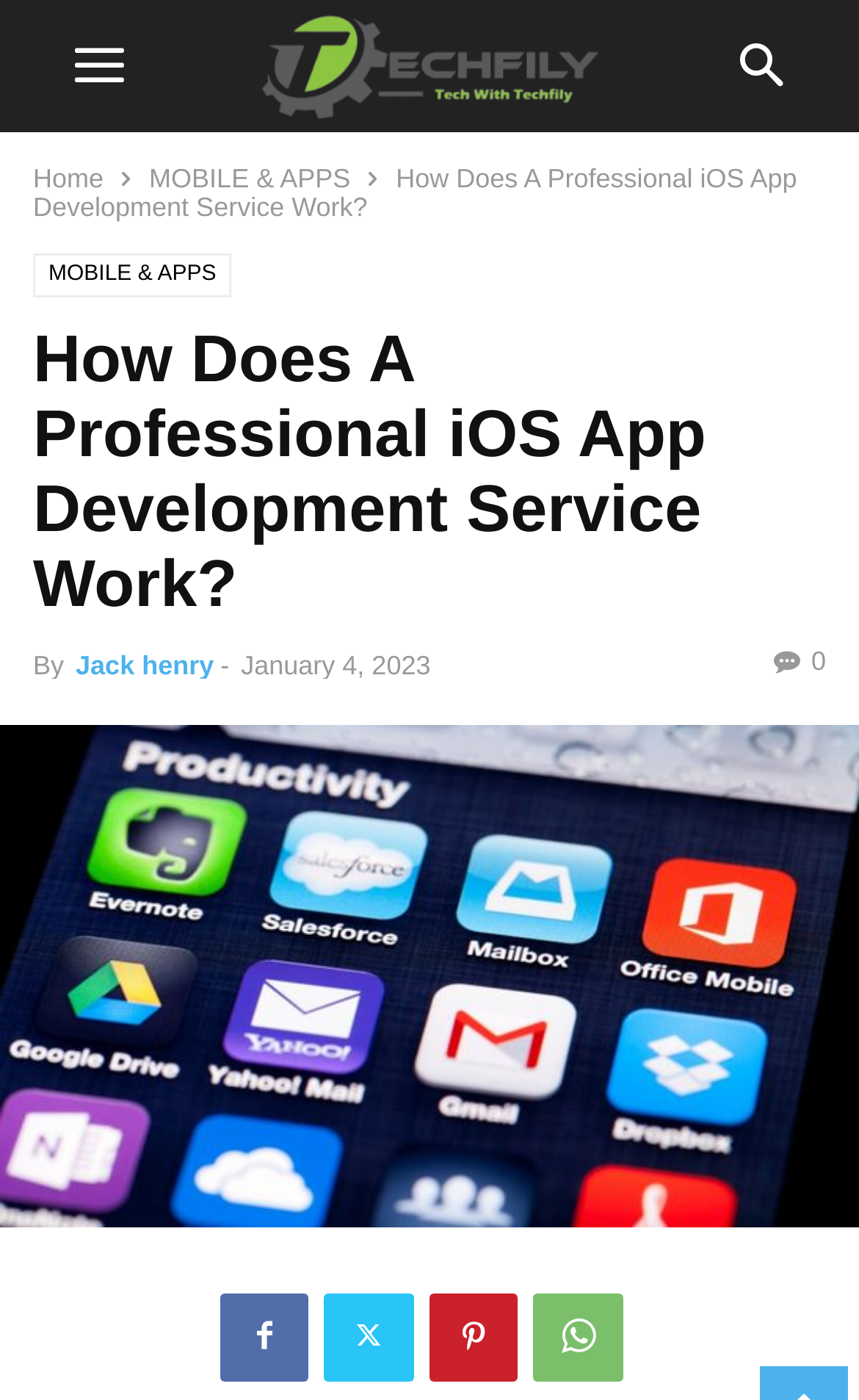Describe all the key features of the webpage in detail.

The webpage appears to be a blog post or article about professional iOS app development services. At the top, there are two buttons, "mobile-toggle" and "search", positioned on the left and right sides, respectively. Below these buttons, there are navigation links, including "Home" and "MOBILE & APPS", aligned horizontally.

The main content of the webpage is a header section that spans almost the entire width of the page. It contains a heading that reads "How Does A Professional iOS App Development Service Work?" followed by the author's name, "Jack henry", and the publication date, "January 4, 2023".

Below the header section, there is a prominent link to "IOS App Development" that takes up the full width of the page. This link is accompanied by an image with the same title. Further down, there are four social media links, represented by icons, positioned horizontally near the bottom of the page.

Overall, the webpage has a simple and organized structure, with clear headings and concise text. The use of images and icons adds visual appeal to the page.